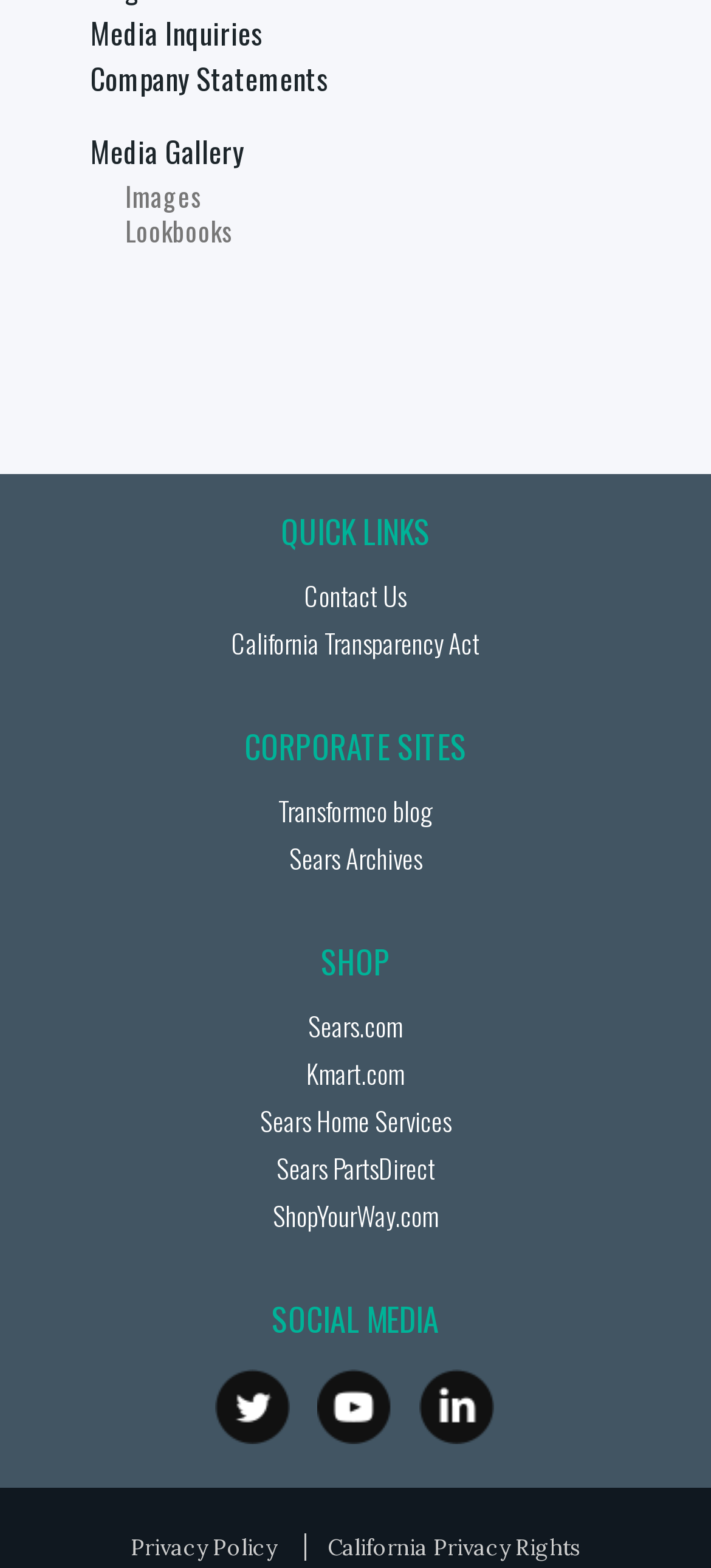What is the topic of 'California Transparency Act'?
Analyze the screenshot and provide a detailed answer to the question.

The link 'California Transparency Act' is related to the California Transparency Act, a law that requires companies to disclose certain information, as it is categorized under the 'QUICK LINKS' section alongside other corporate-related links.